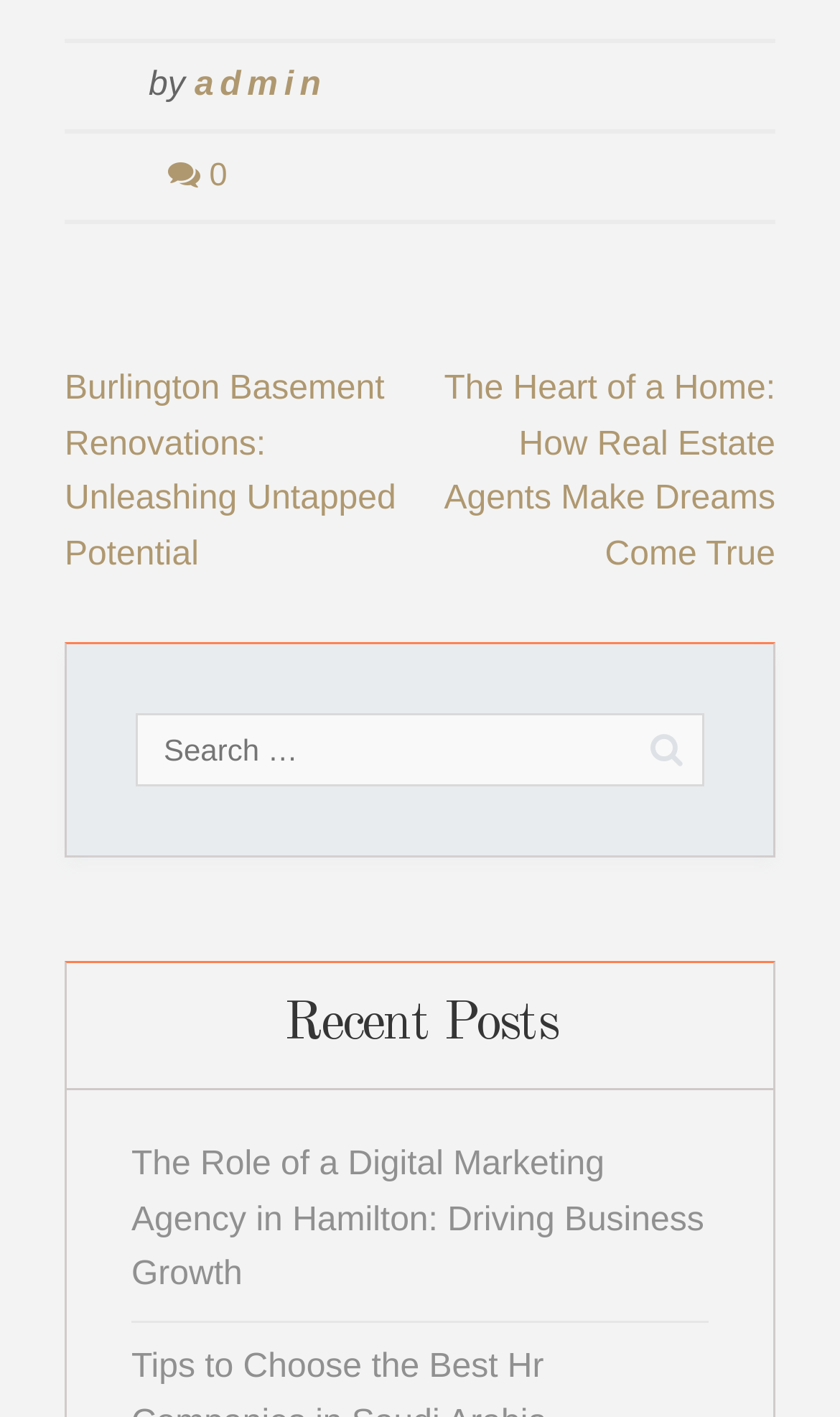What is the first post navigation link?
Your answer should be a single word or phrase derived from the screenshot.

Burlington Basement Renovations